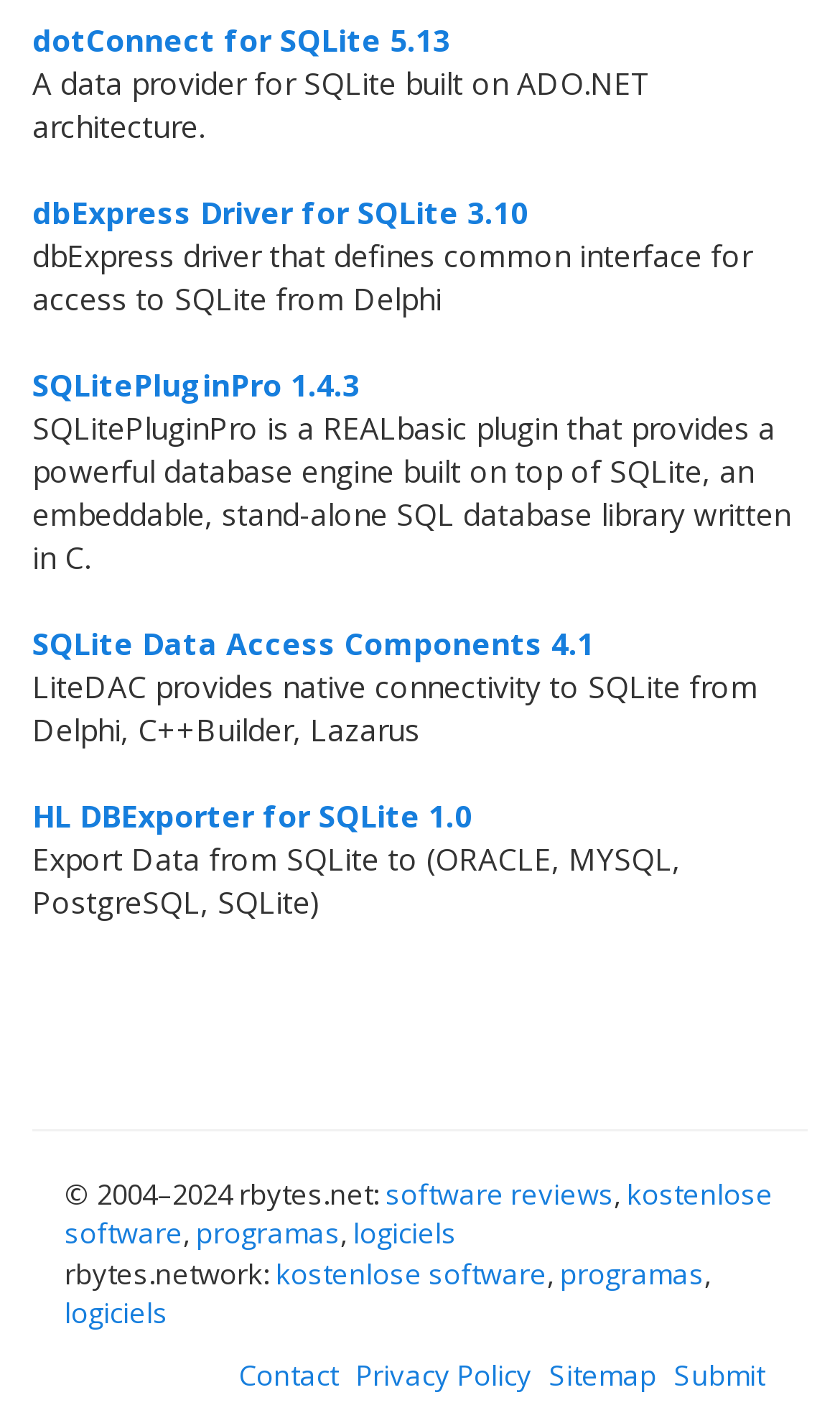What is the copyright year range of the website?
Answer with a single word or phrase, using the screenshot for reference.

2004-2024